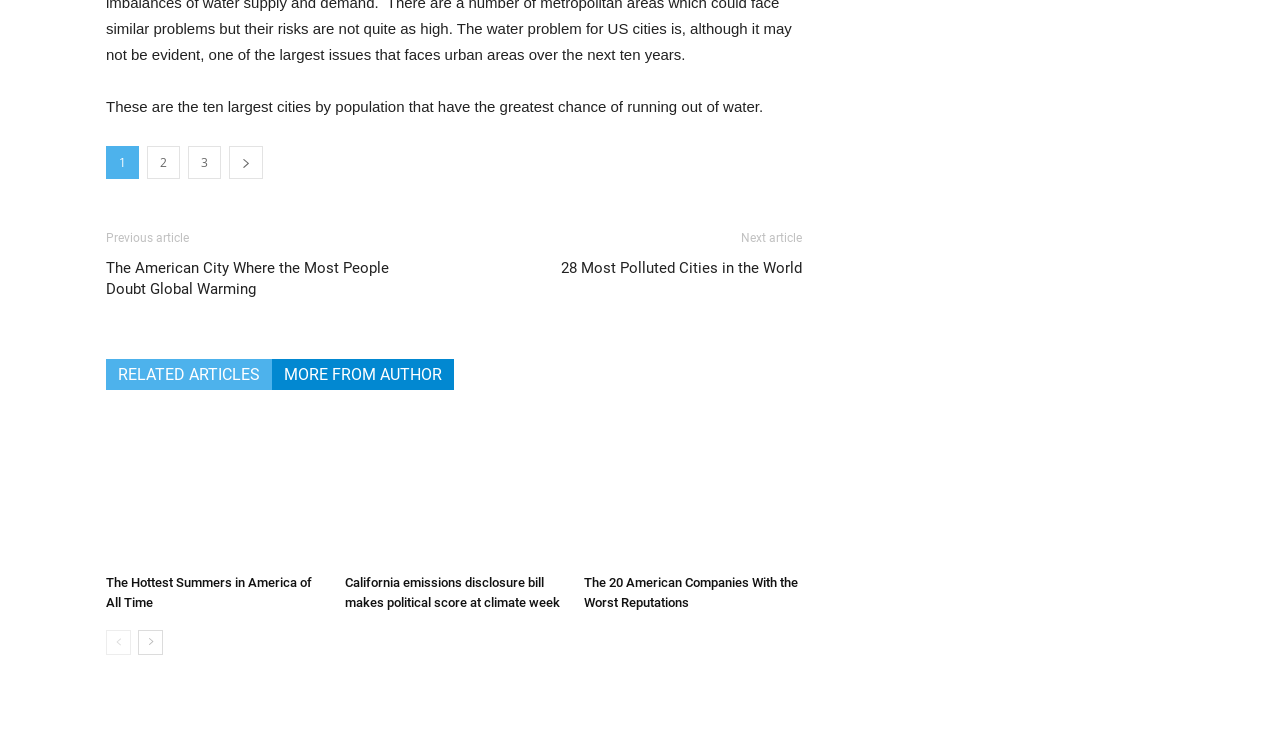How many links are in the footer?
Answer the question with a single word or phrase derived from the image.

7